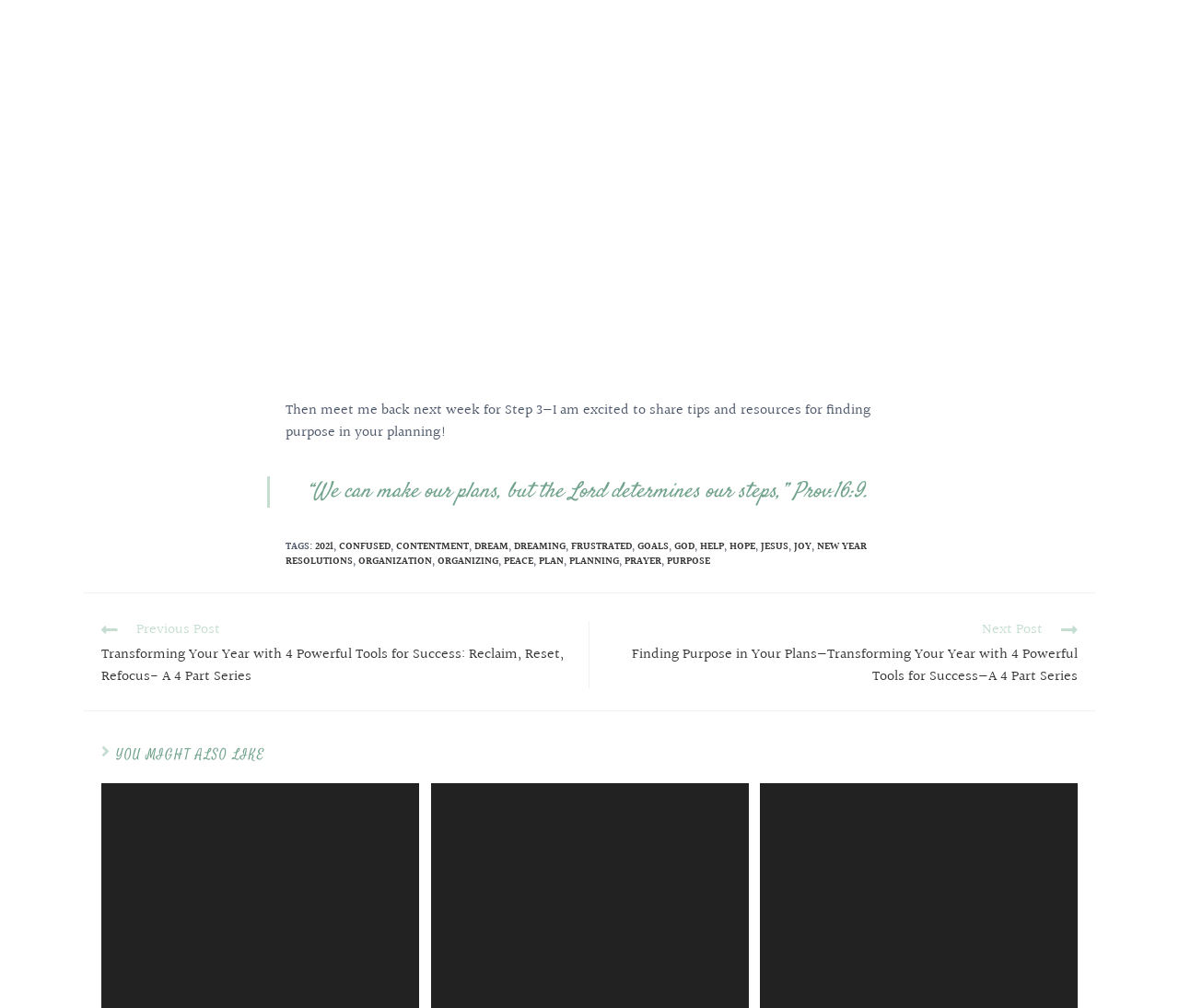How many links are in the TAGS section?
Analyze the image and provide a thorough answer to the question.

The TAGS section contains links to 13 different tags, including 2021, CONFUSED, CONTENTMENT, DREAM, DREAMING, FRUSTRATED, GOALS, GOD, HELP, HOPE, JESUS, JOY, NEW YEAR RESOLUTIONS, ORGANIZATION, ORGANIZING, PEACE, PLAN, PLANNING, PRAYER, and PURPOSE.